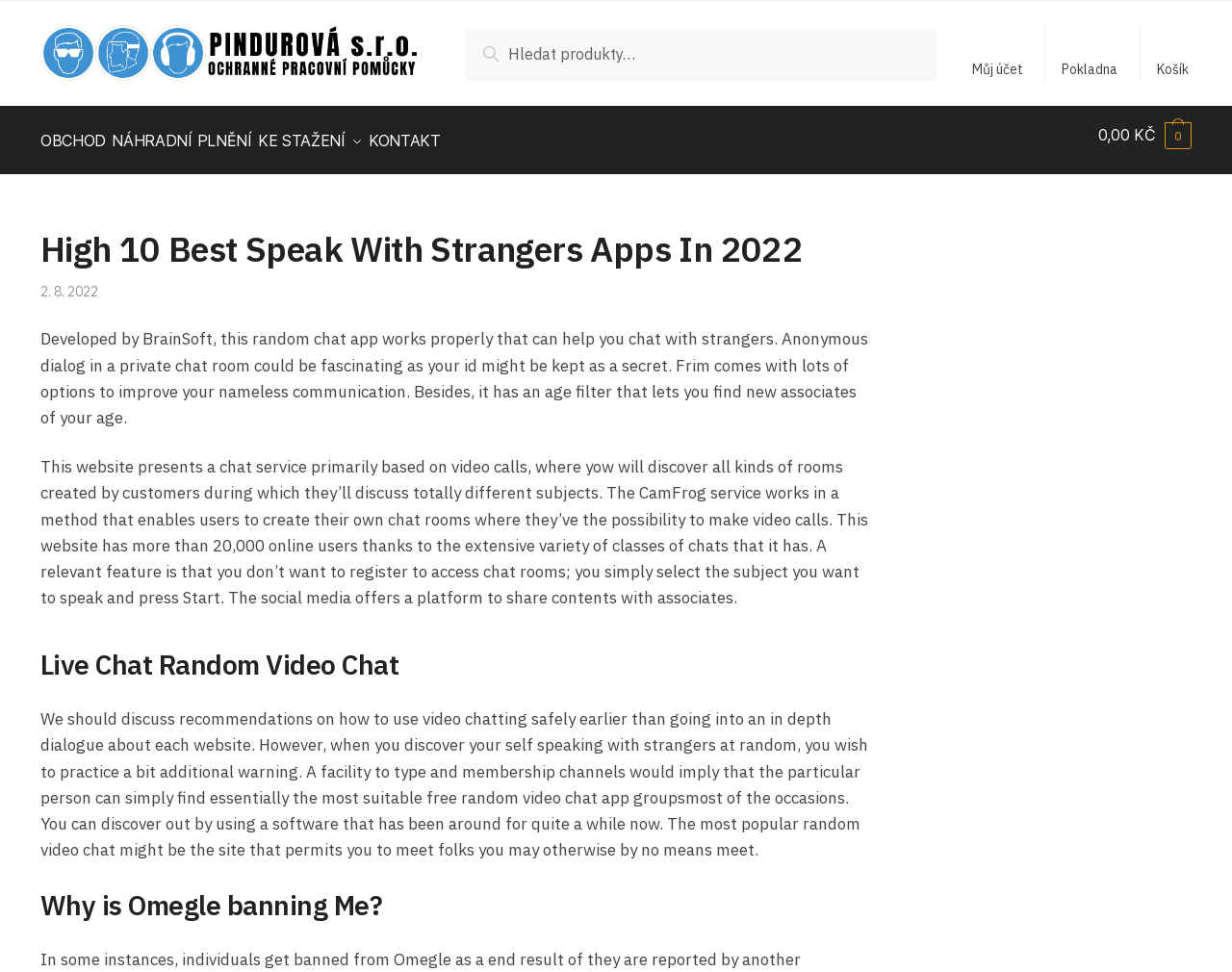Respond with a single word or phrase to the following question: What is the purpose of this website?

To find best speak with strangers apps